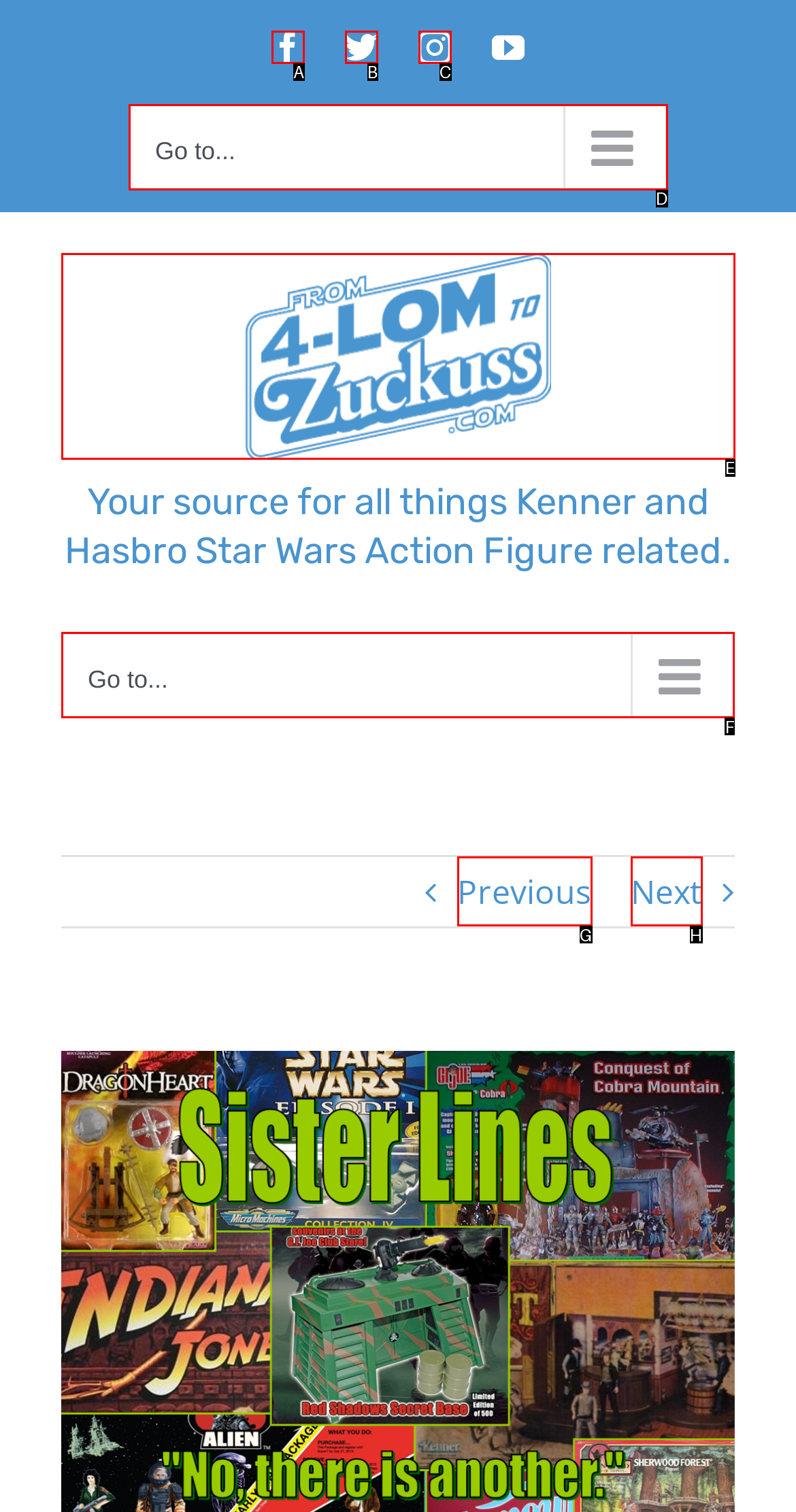Identify the correct UI element to click for the following task: visit Oscar's page Choose the option's letter based on the given choices.

None